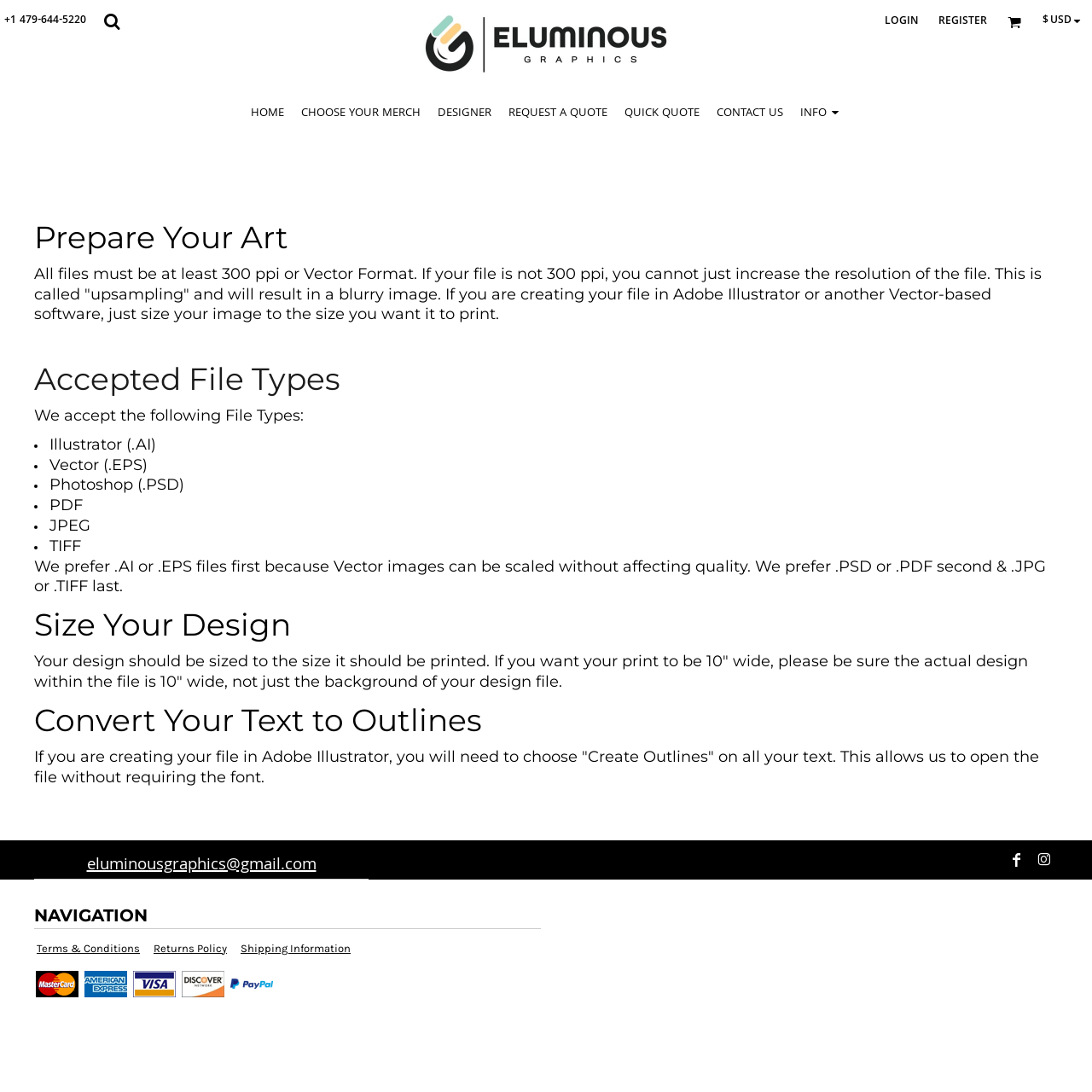How should text be prepared in Adobe Illustrator files?
Answer the question with a single word or phrase, referring to the image.

Convert to outlines